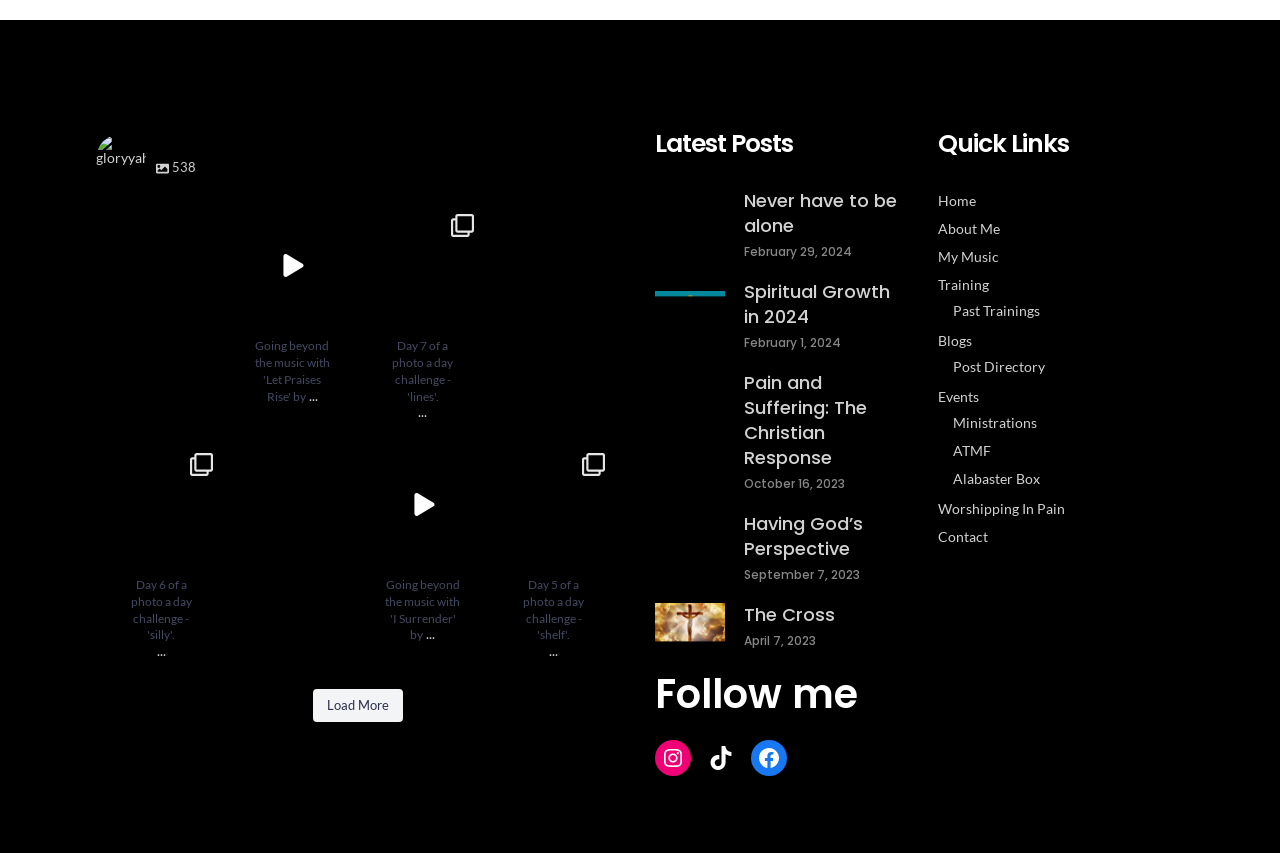What is the title of the latest post?
Answer the question using a single word or phrase, according to the image.

Day 7 of a photo a day challenge